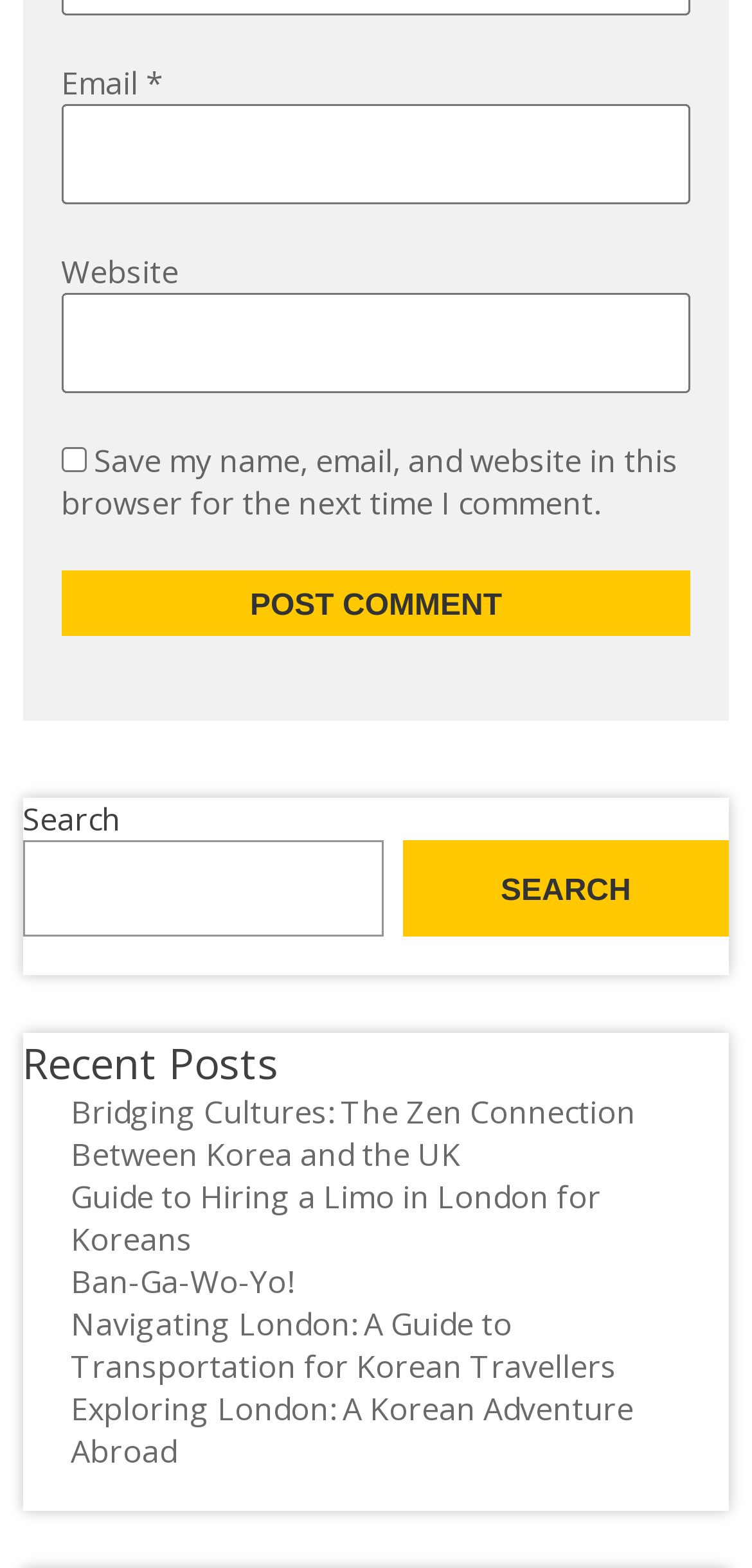Determine the bounding box coordinates for the area that needs to be clicked to fulfill this task: "Enter email address". The coordinates must be given as four float numbers between 0 and 1, i.e., [left, top, right, bottom].

[0.081, 0.066, 0.919, 0.13]